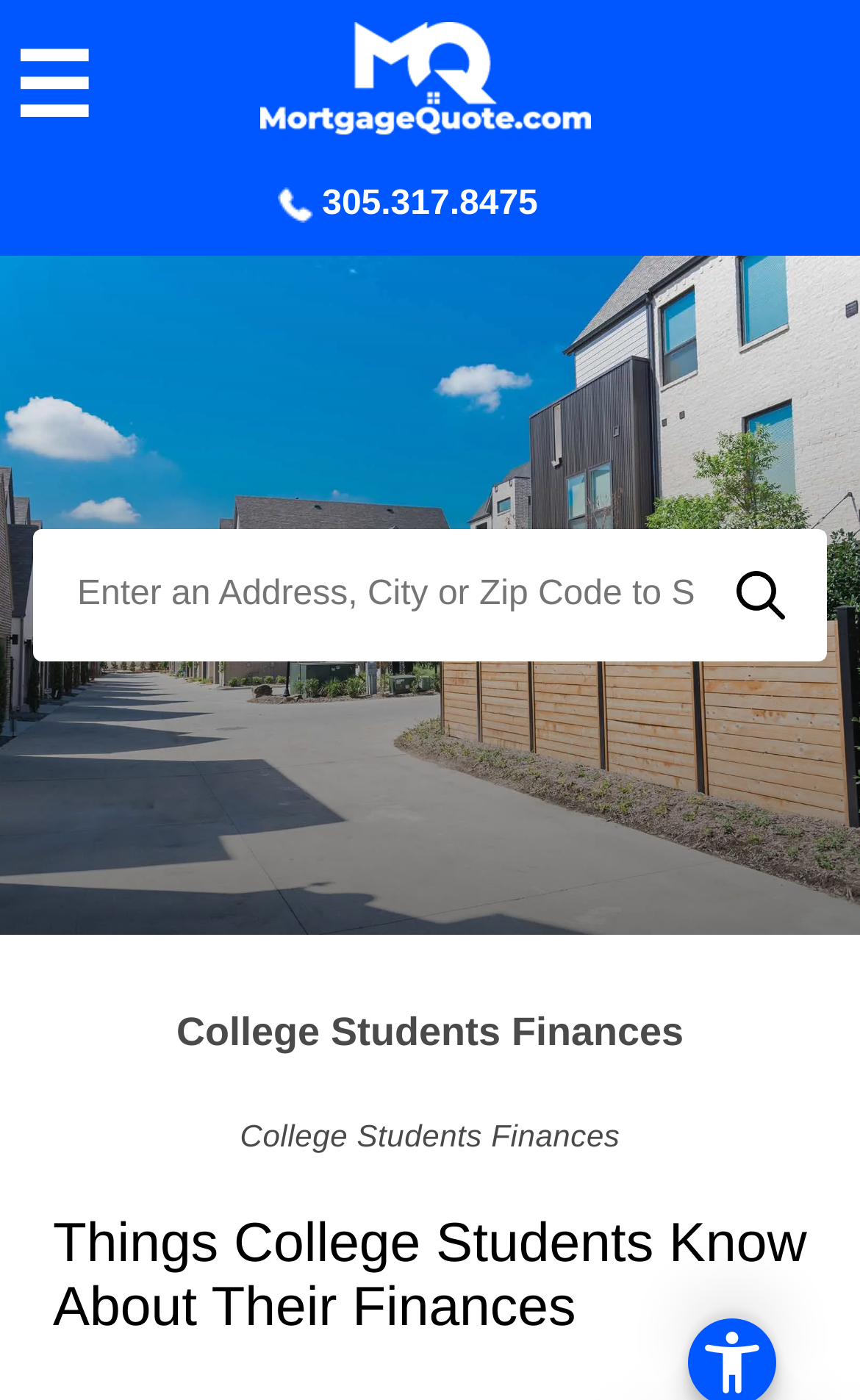What is the logo of the website?
Carefully examine the image and provide a detailed answer to the question.

The logo of the website is 'MortgageQuote' which can be found at the top left corner of the webpage, indicated by the image element with the description 'logo' and bounding box coordinates [0.302, 0.016, 0.687, 0.097].